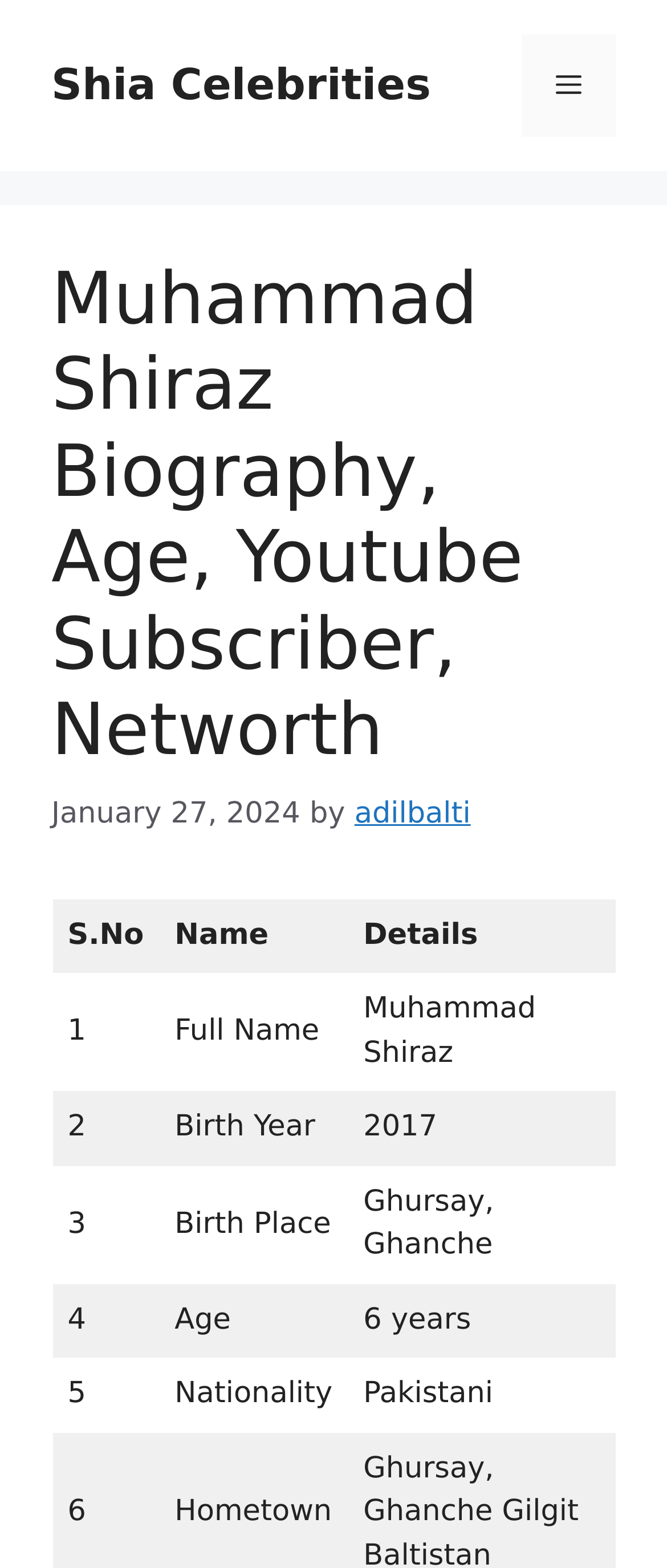Identify the primary heading of the webpage and provide its text.

Muhammad Shiraz Biography, Age, Youtube Subscriber, Networth